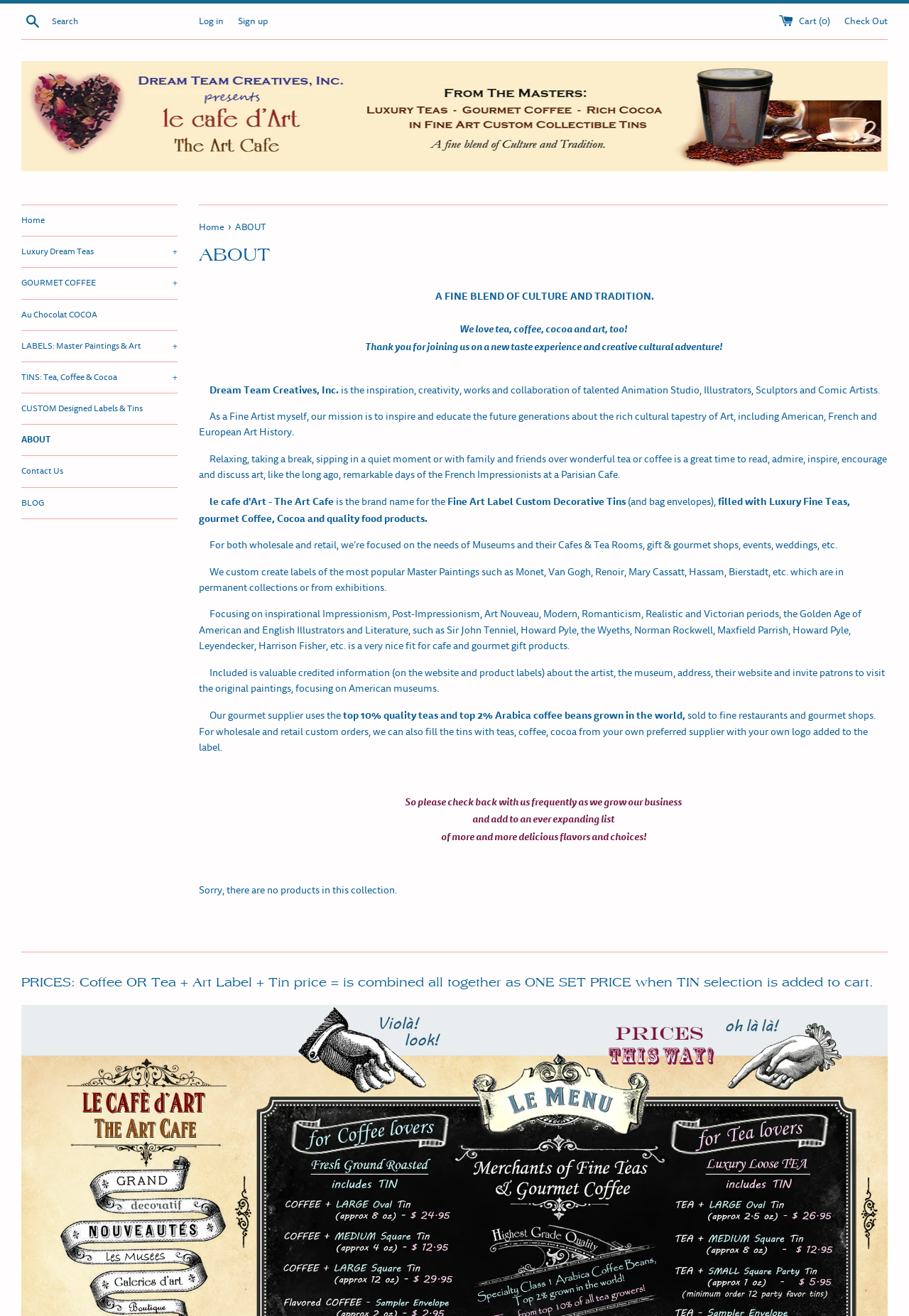Pinpoint the bounding box coordinates of the area that should be clicked to complete the following instruction: "View your cart". The coordinates must be given as four float numbers between 0 and 1, i.e., [left, top, right, bottom].

[0.857, 0.011, 0.916, 0.021]